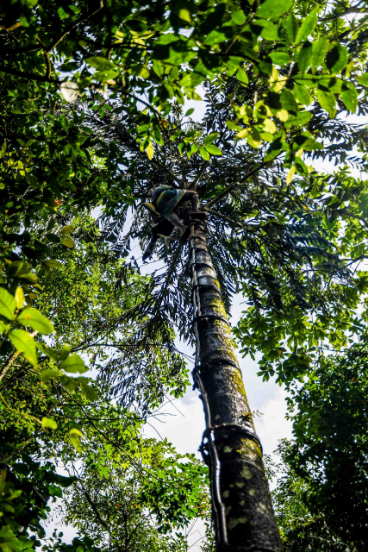Answer the question using only one word or a concise phrase: What is the sap transformed into?

Kithul treacle